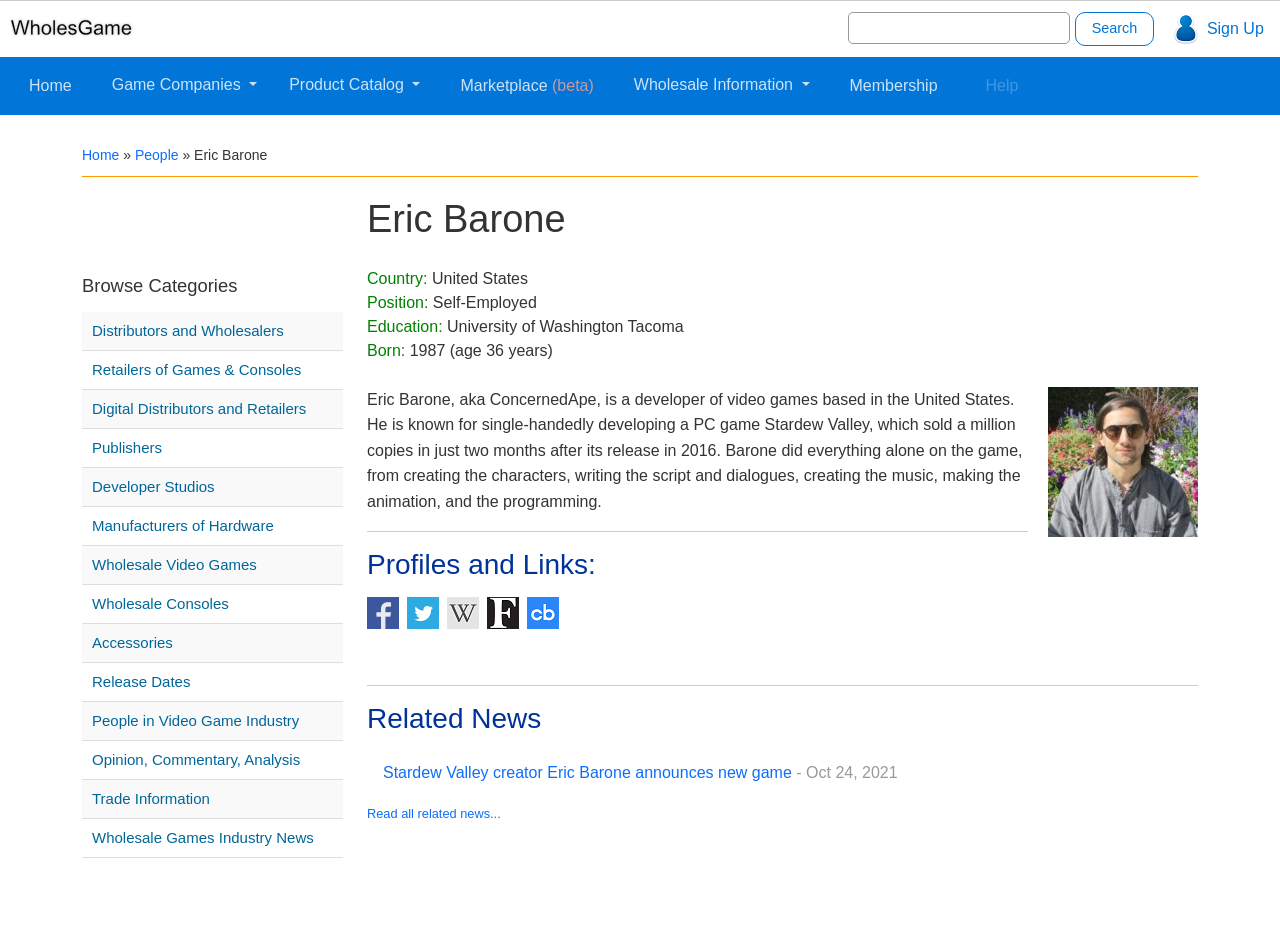Please identify the bounding box coordinates of the region to click in order to complete the task: "Browse Distributors and Wholesalers". The coordinates must be four float numbers between 0 and 1, specified as [left, top, right, bottom].

[0.072, 0.338, 0.266, 0.364]